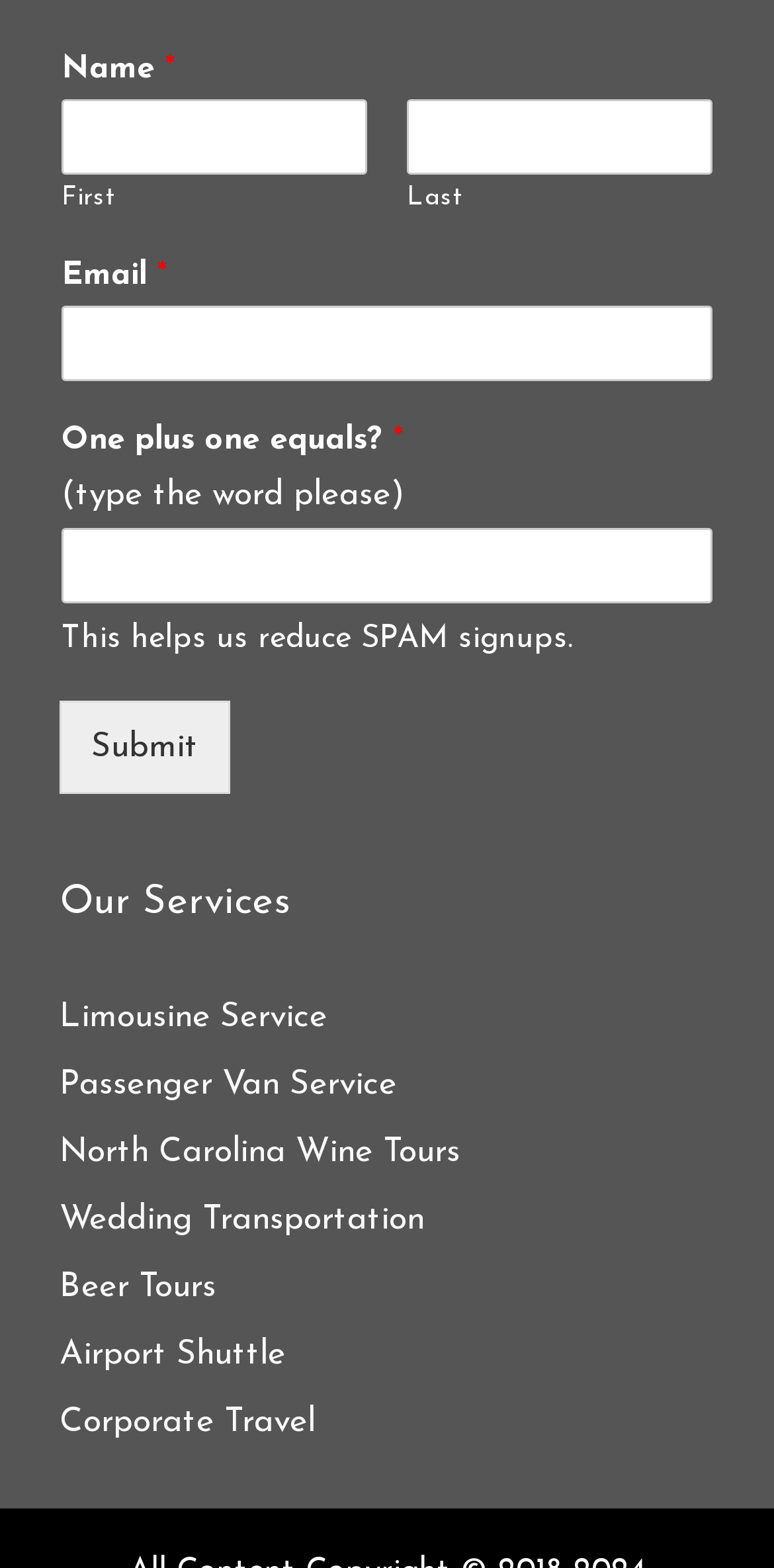Given the webpage screenshot, identify the bounding box of the UI element that matches this description: "Passenger Van Service".

[0.077, 0.681, 0.513, 0.703]